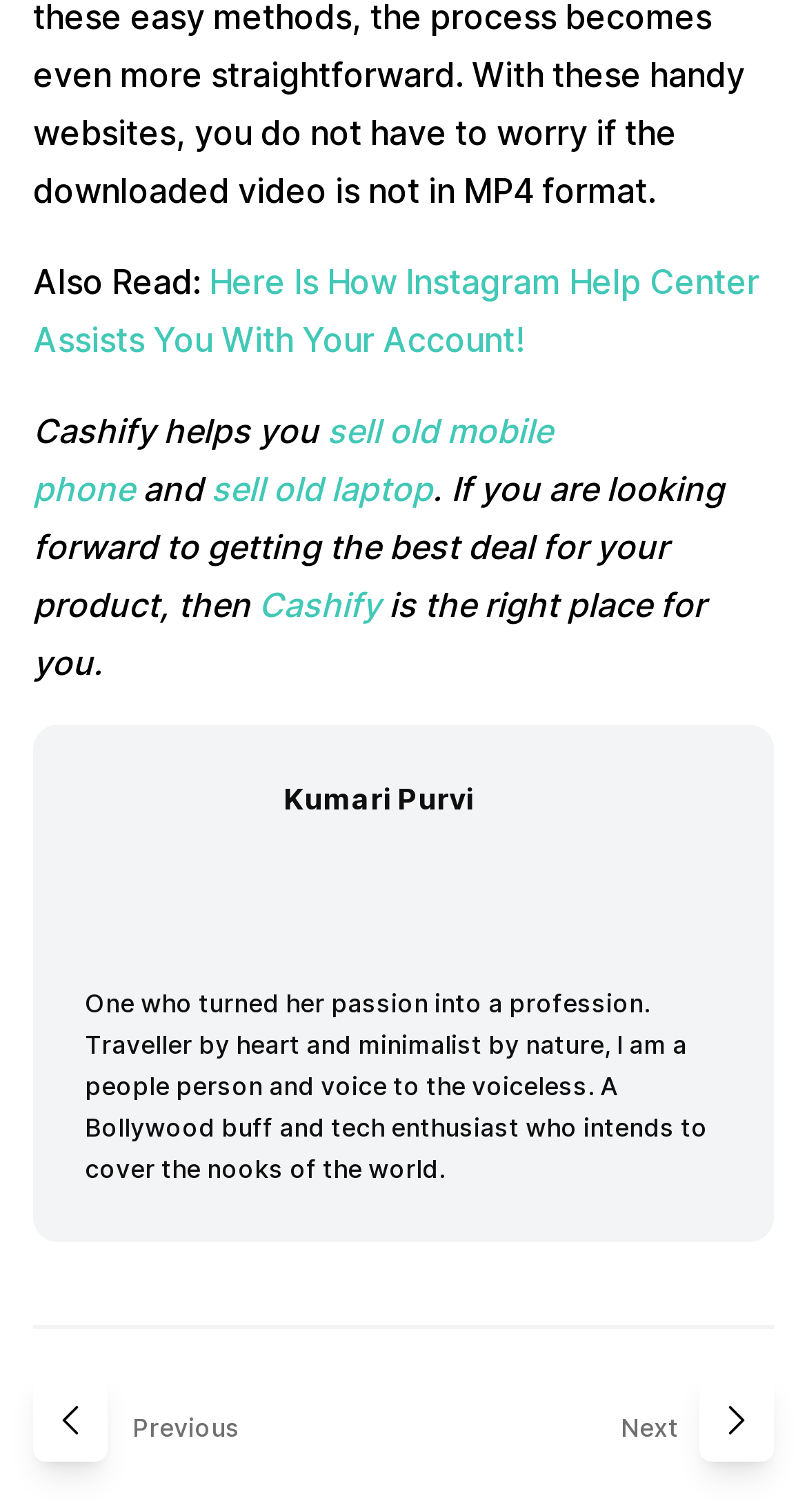Please indicate the bounding box coordinates of the element's region to be clicked to achieve the instruction: "Click on 'twitter' link". Provide the coordinates as four float numbers between 0 and 1, i.e., [left, top, right, bottom].

[0.351, 0.574, 0.474, 0.623]